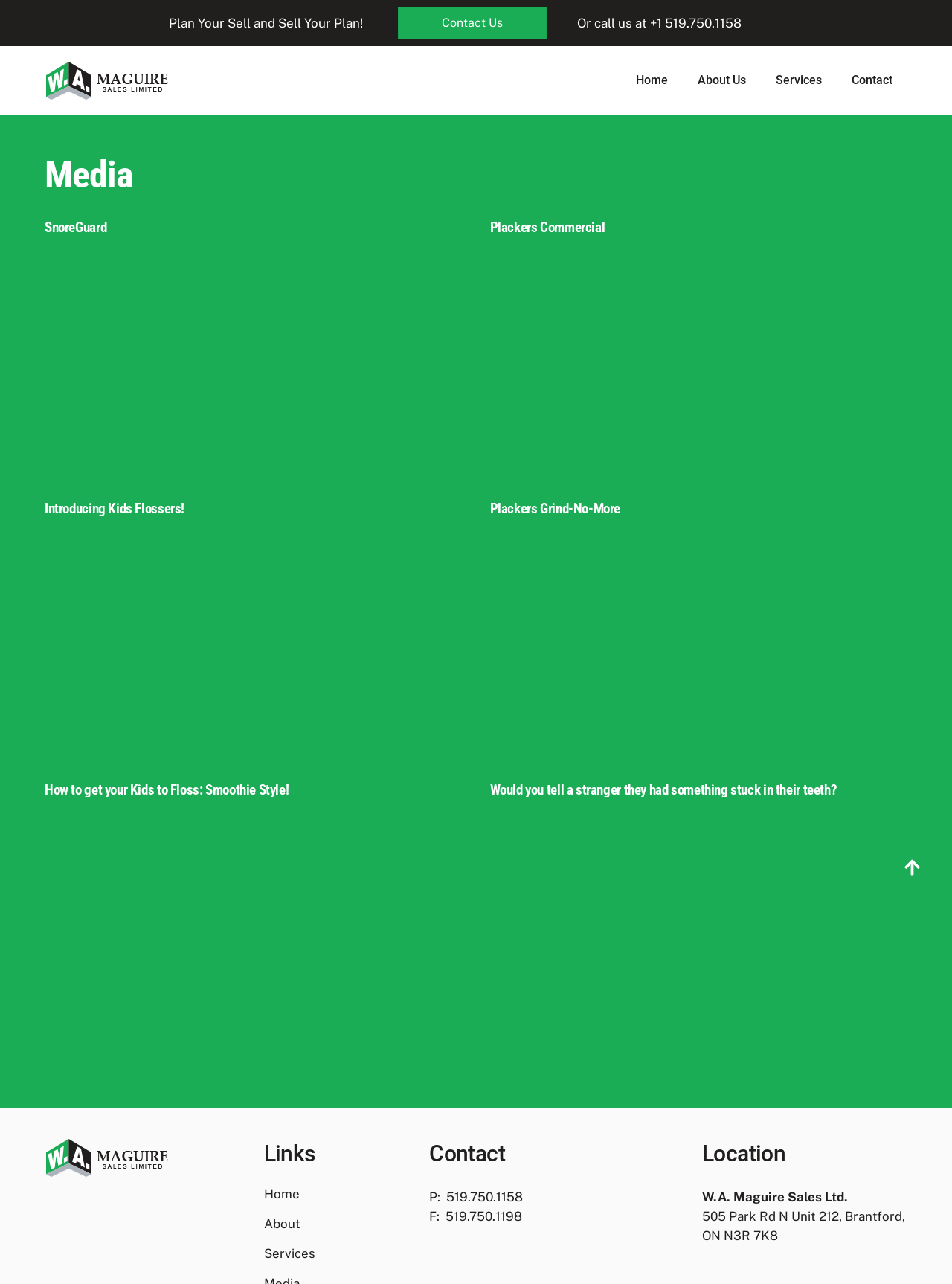Provide your answer to the question using just one word or phrase: How many iframes are on the webpage?

6